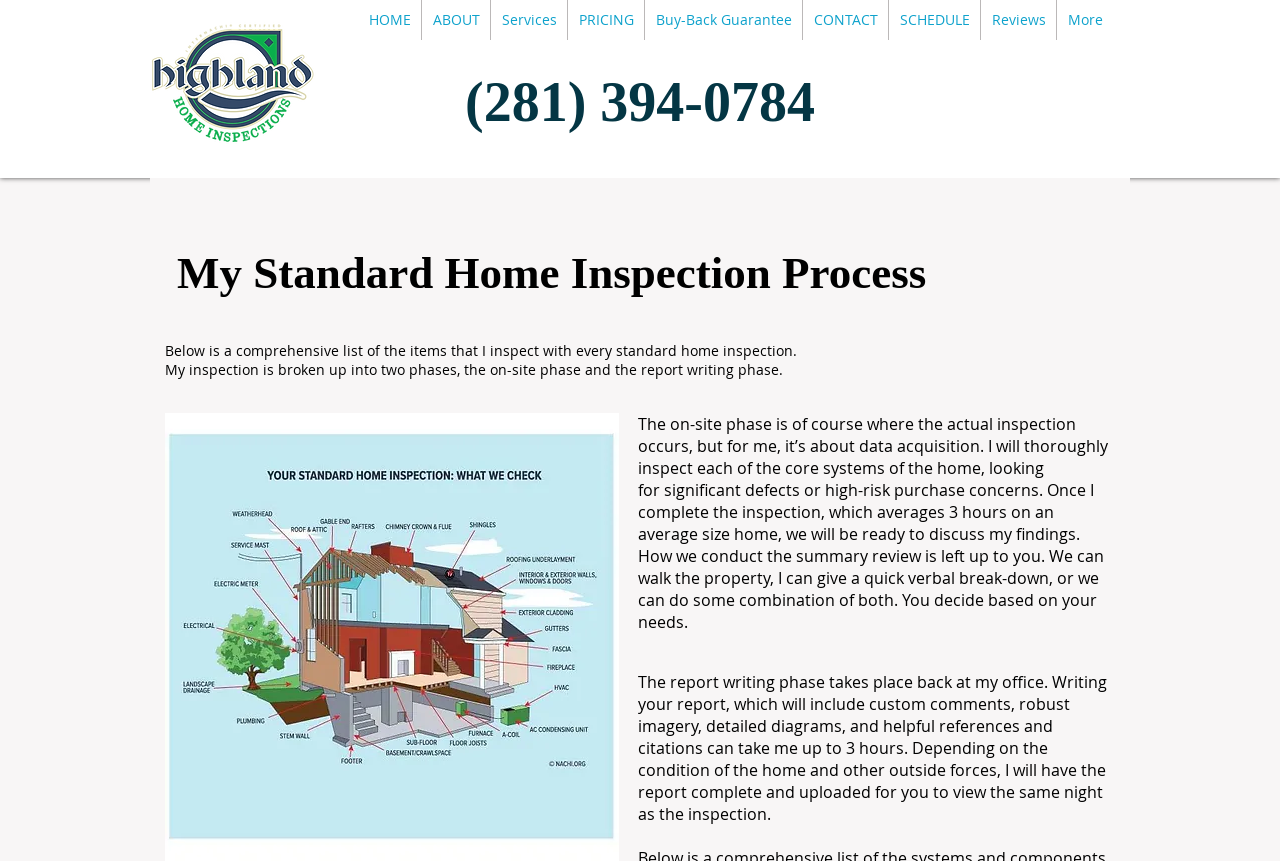What is the purpose of the on-site phase of the home inspection?
Ensure your answer is thorough and detailed.

The on-site phase of the home inspection is for data acquisition, where the inspector thoroughly inspects each of the core systems of the home, looking for significant defects or high-risk purchase concerns.